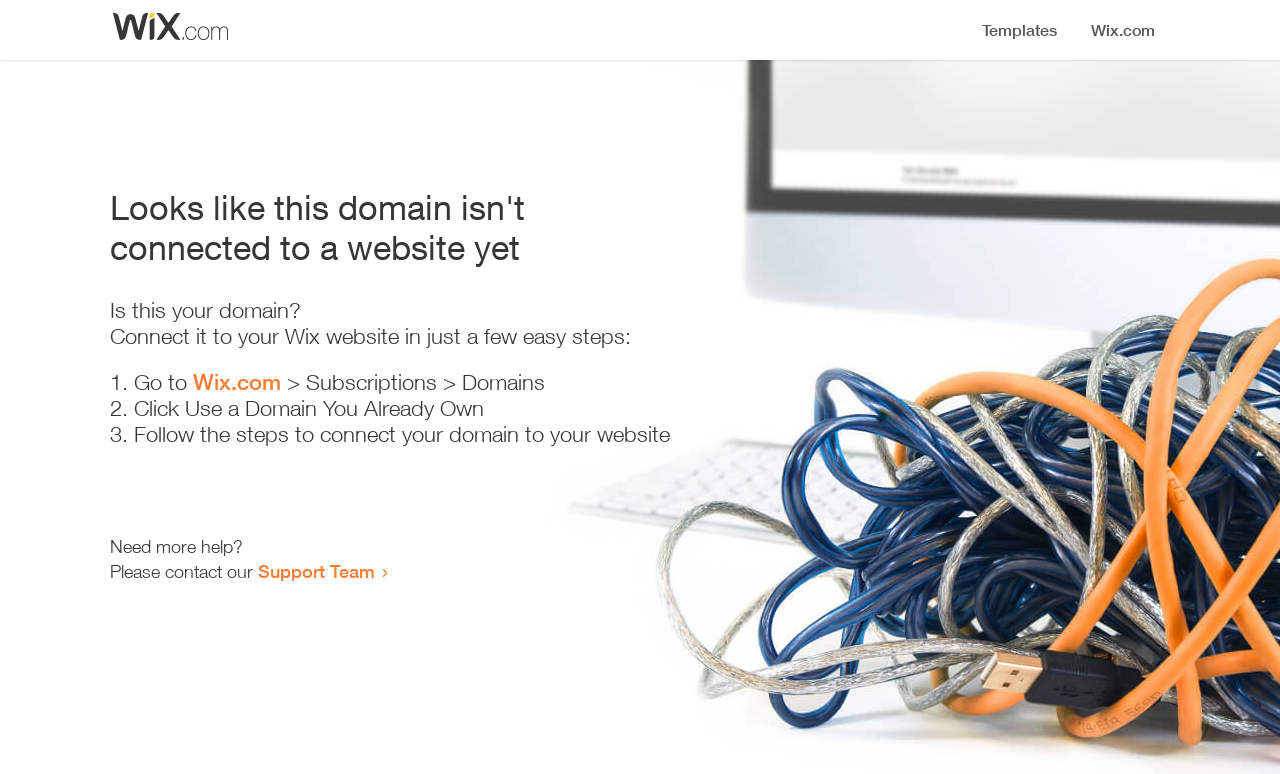What is the first step to connect the domain to a website?
Could you give a comprehensive explanation in response to this question?

The first step is obtained from the list marker '1.' and the subsequent static text and link elements. The list marker has a bounding box coordinate of [0.086, 0.477, 0.105, 0.51], and the static text 'Go to' has a bounding box coordinate of [0.105, 0.477, 0.151, 0.51]. The link 'Wix.com' has a bounding box coordinate of [0.151, 0.477, 0.22, 0.51]. Therefore, the first step is to go to Wix.com.